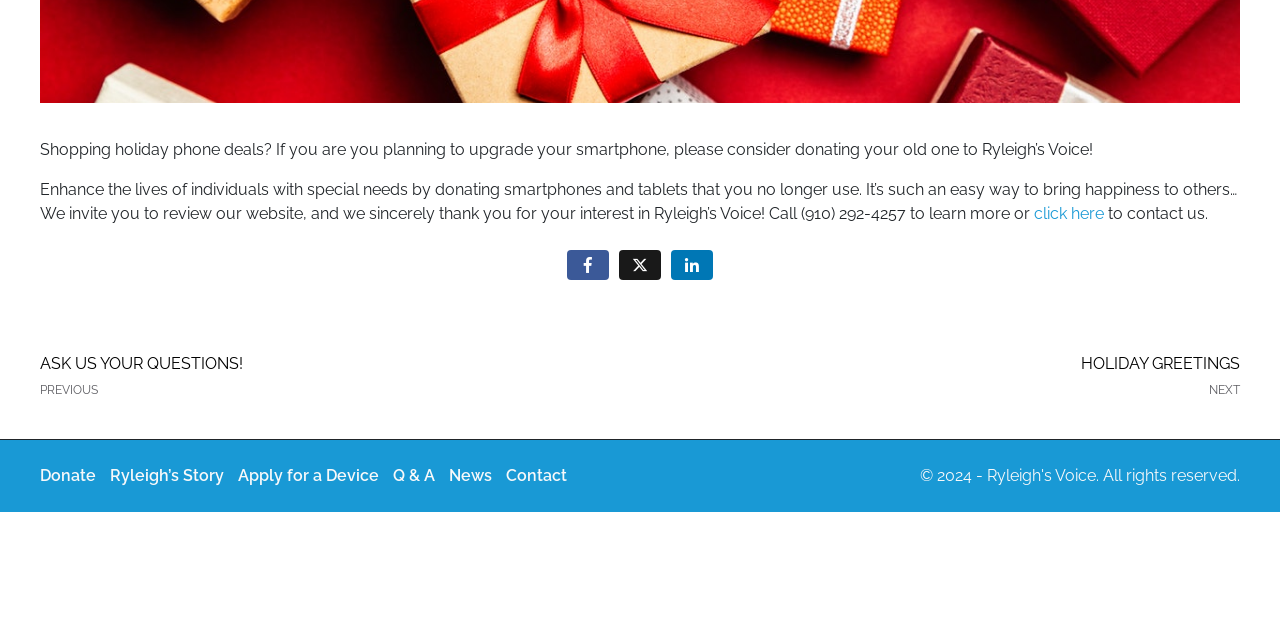Find the bounding box coordinates corresponding to the UI element with the description: "click here". The coordinates should be formatted as [left, top, right, bottom], with values as floats between 0 and 1.

[0.808, 0.318, 0.862, 0.348]